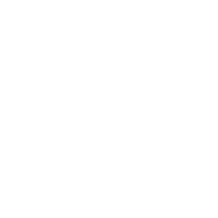What is the product's intended use?
Please give a well-detailed answer to the question.

The product is designed to be used on both the face and body, making it a versatile item for those looking for a comprehensive sun protection solution.